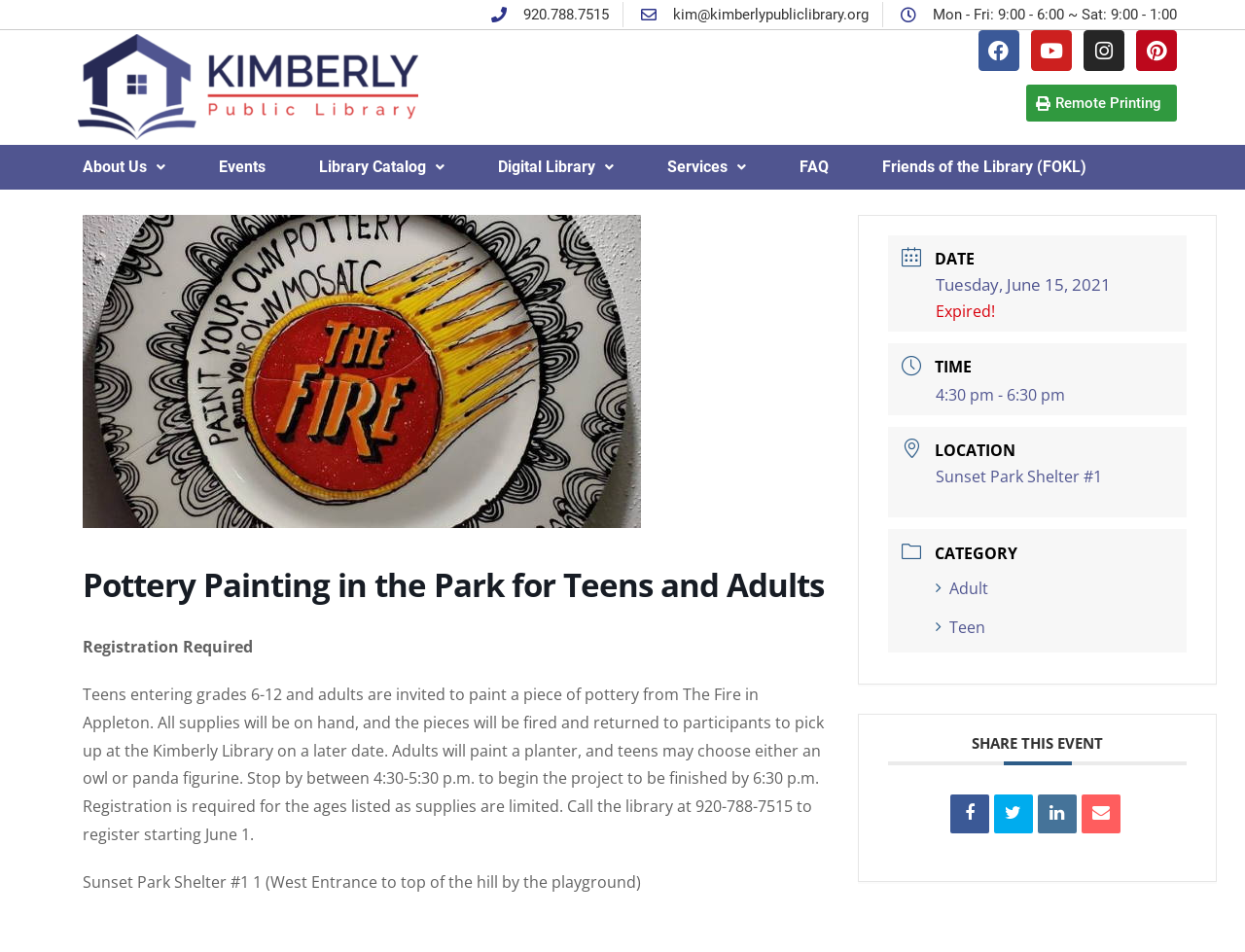Please locate the bounding box coordinates of the element's region that needs to be clicked to follow the instruction: "Visit Facebook page". The bounding box coordinates should be provided as four float numbers between 0 and 1, i.e., [left, top, right, bottom].

[0.786, 0.032, 0.819, 0.075]